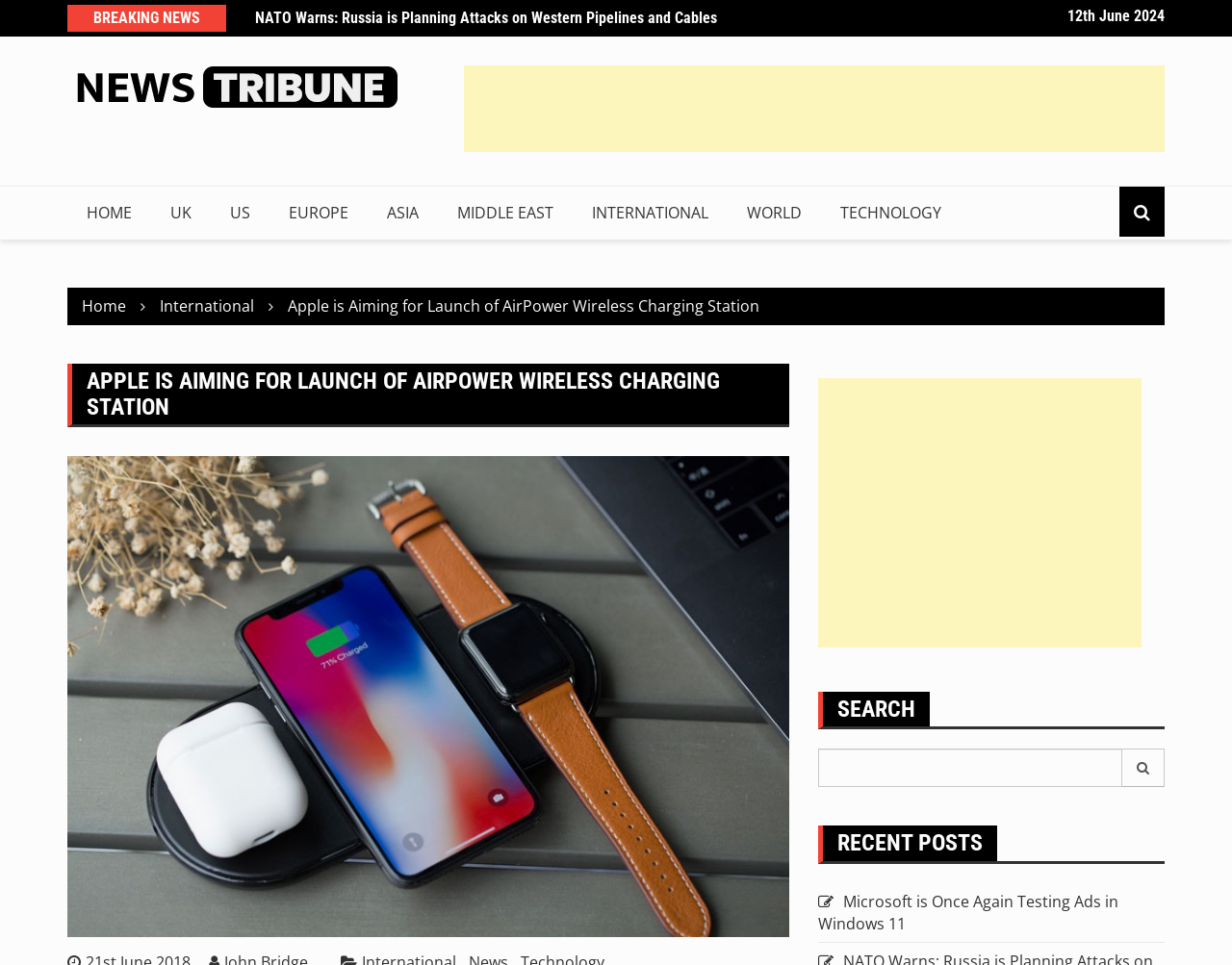Given the content of the image, can you provide a detailed answer to the question?
What is the purpose of the textbox in the search section?

I found a textbox element in the search section, which is accompanied by a label 'Search for:'. This suggests that the purpose of the textbox is to allow users to input search queries.